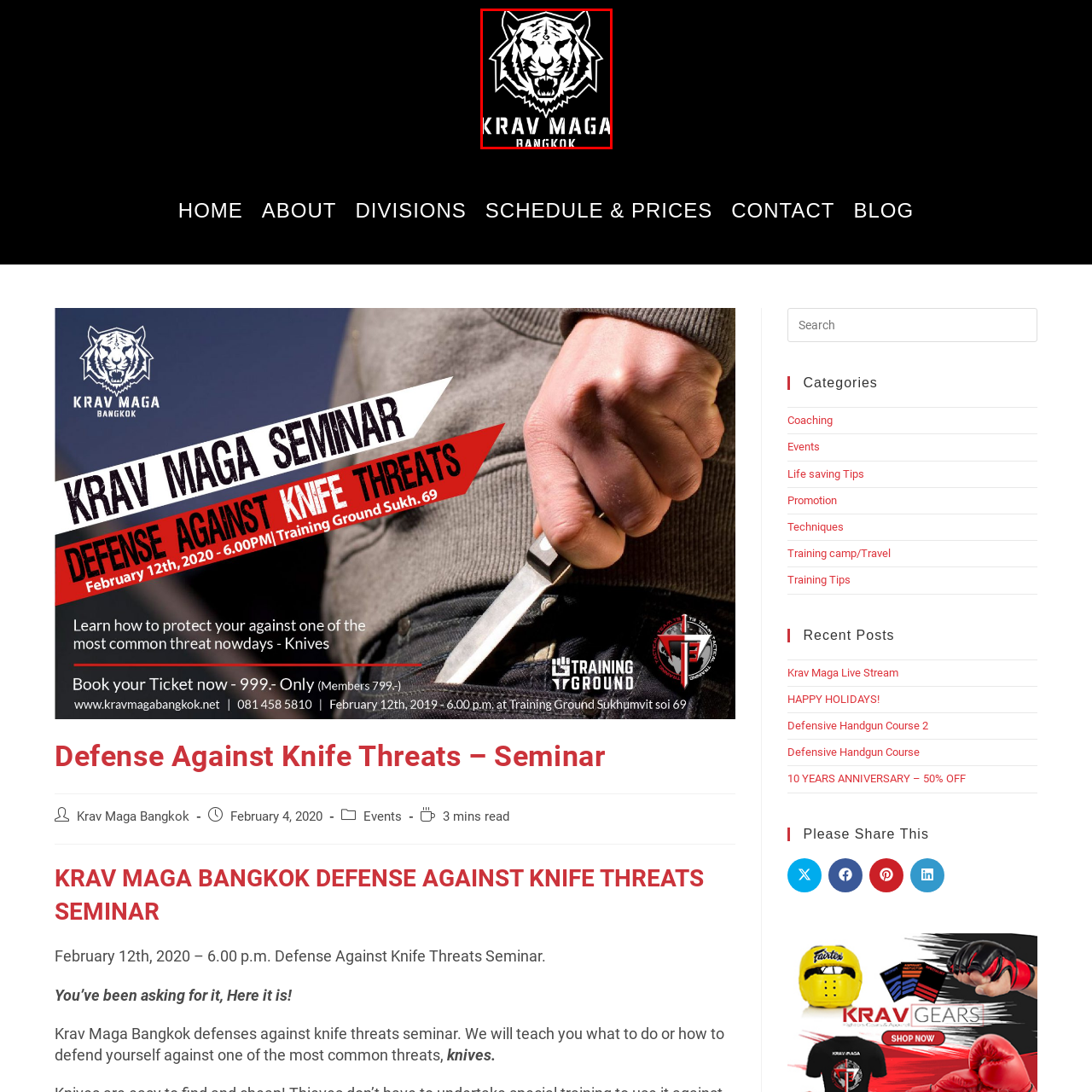Inspect the area marked by the red box and provide a short answer to the question: What is written below the tiger?

Krav Maga BANGKOK